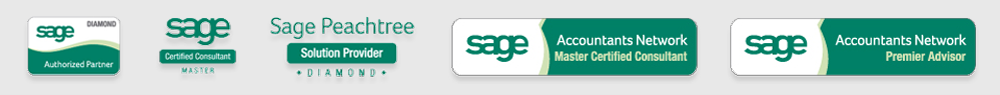What level of expertise is represented by the Sage Certified Consultant badge?
Look at the screenshot and respond with one word or a short phrase.

High level